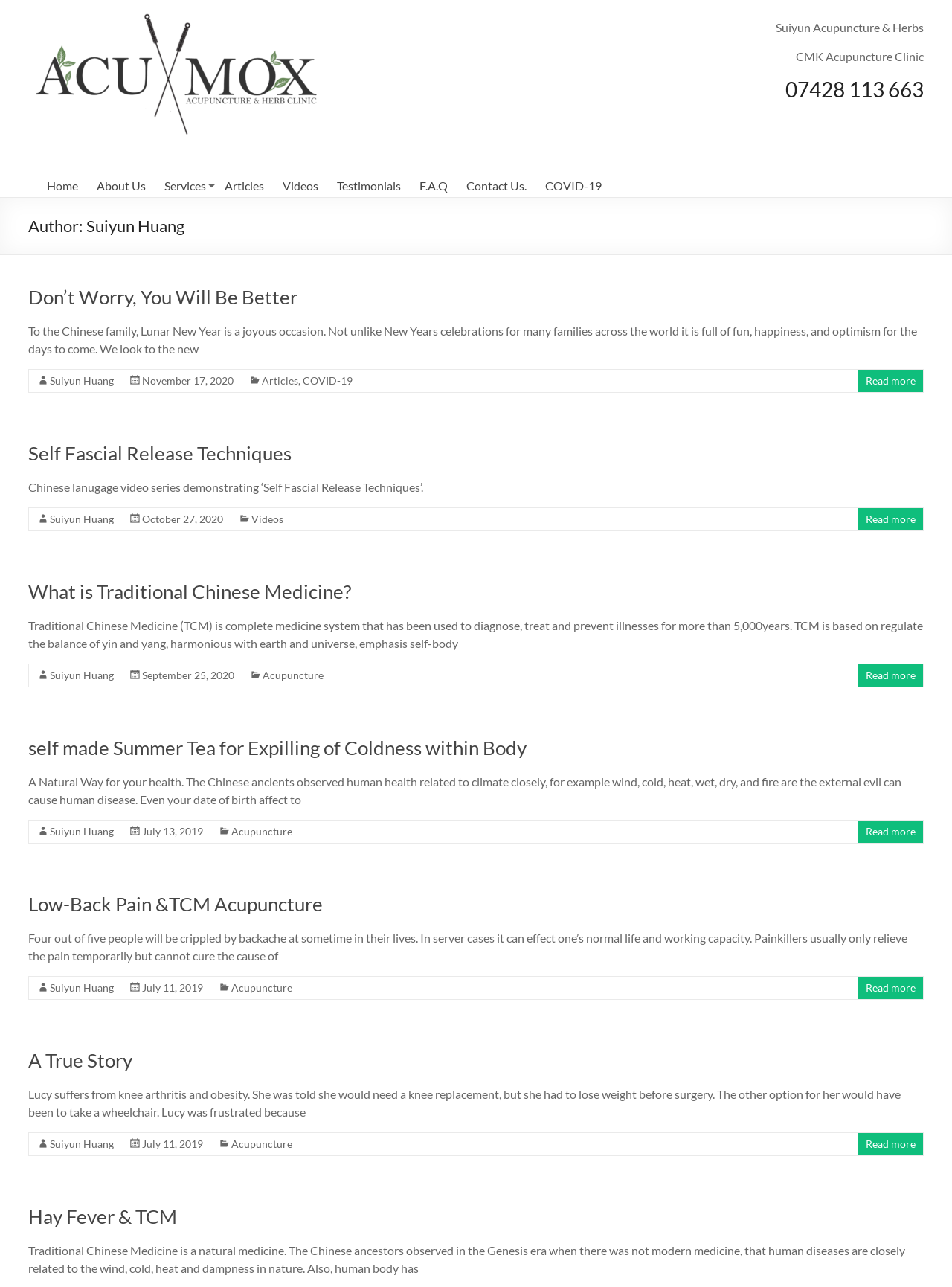Please find the bounding box coordinates of the element that needs to be clicked to perform the following instruction: "View 'Articles'". The bounding box coordinates should be four float numbers between 0 and 1, represented as [left, top, right, bottom].

[0.236, 0.136, 0.278, 0.153]